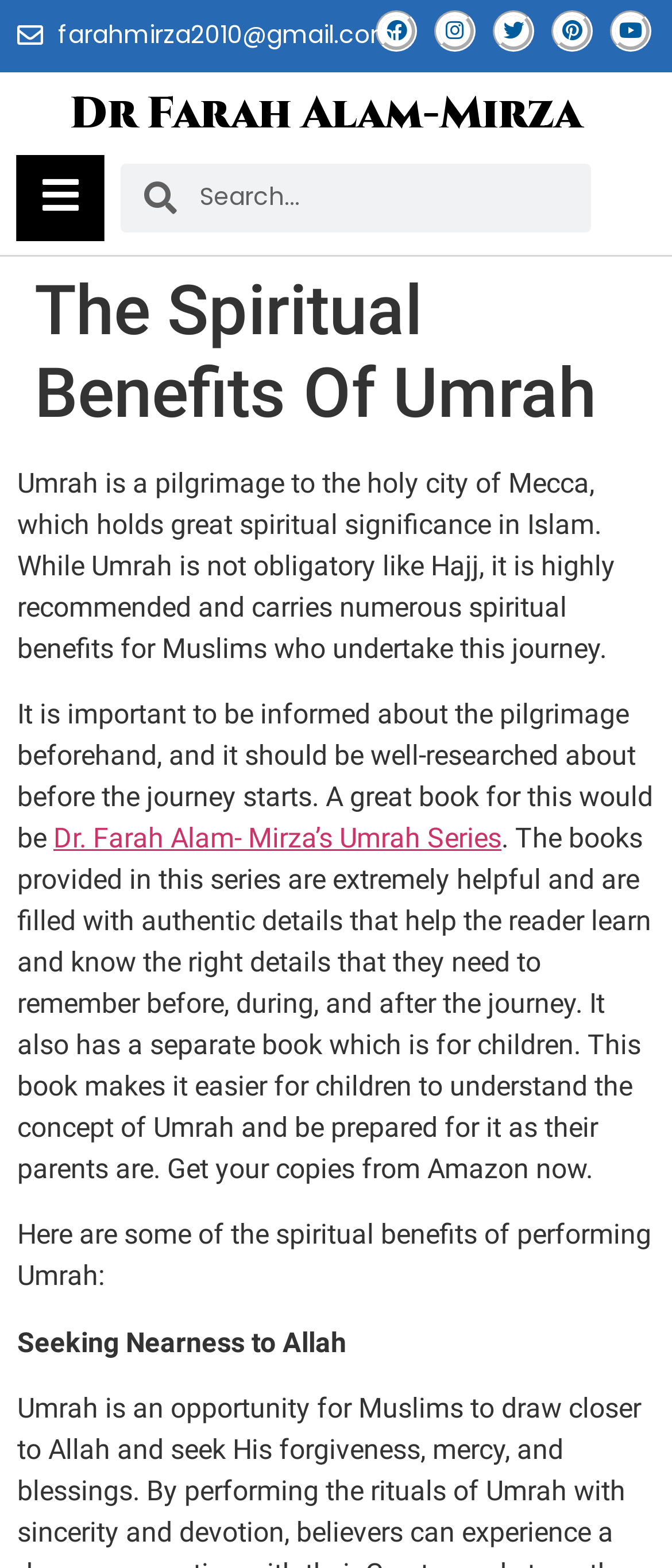Offer a meticulous description of the webpage's structure and content.

The webpage is about the spiritual benefits of Umrah, a pilgrimage to the holy city of Mecca, written by Dr. Farah Alam-Mirza. At the top, there are six social media links, including Facebook, Instagram, Twitter, Pinterest, and Youtube, aligned horizontally. Below these links, there is a heading with the author's name, Dr. Farah Alam-Mirza, which is also a clickable link. 

To the right of the author's name, there are two buttons, one of which is a hamburger toggle menu. Below these elements, there is a search bar with a search box labeled "Search". 

The main content of the webpage is divided into sections. The first section has a heading "The Spiritual Benefits Of Umrah" and provides an introduction to Umrah, explaining its significance in Islam. The text also recommends a book series by Dr. Farah Alam-Mirza for those planning to undertake the pilgrimage.

The next section lists some of the spiritual benefits of performing Umrah, with the first benefit being "Seeking Nearness to Allah". The text is organized in a clear and readable format, with headings and paragraphs that make it easy to follow.